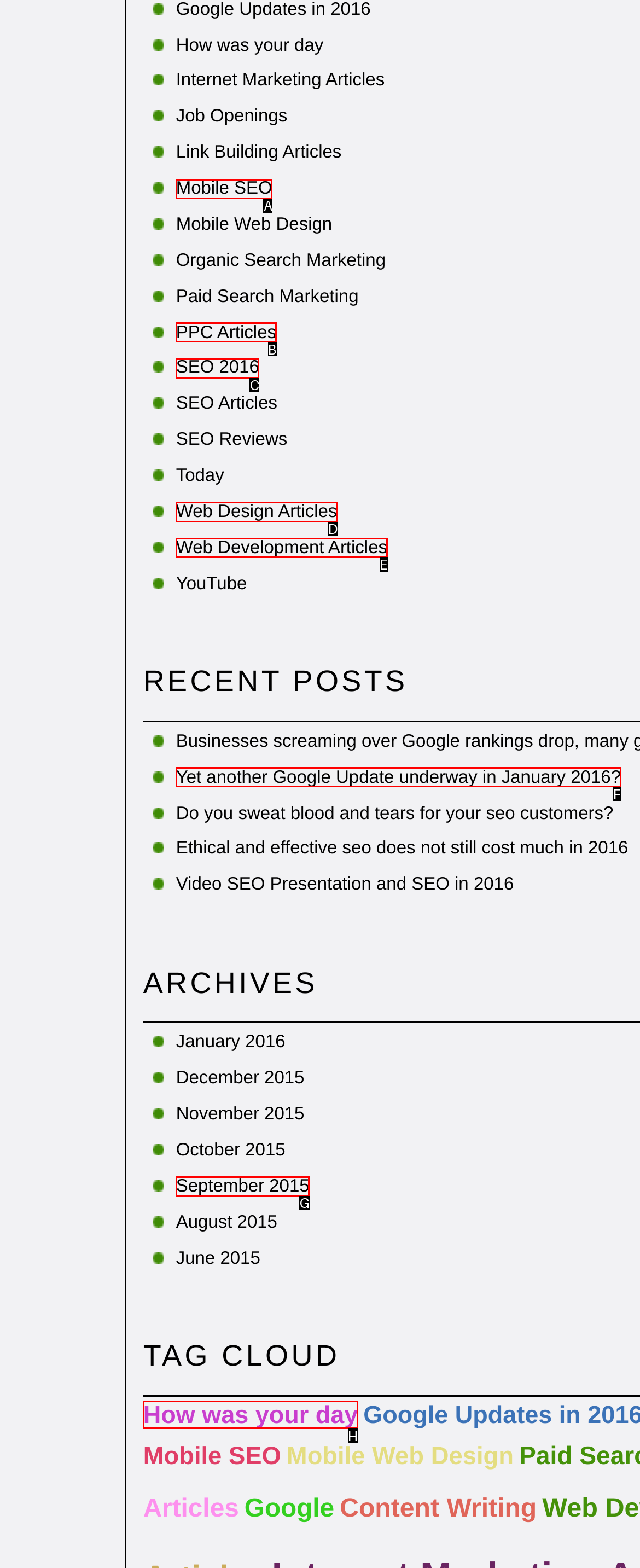Decide which UI element to click to accomplish the task: Explore 'Web Design Articles'
Respond with the corresponding option letter.

D